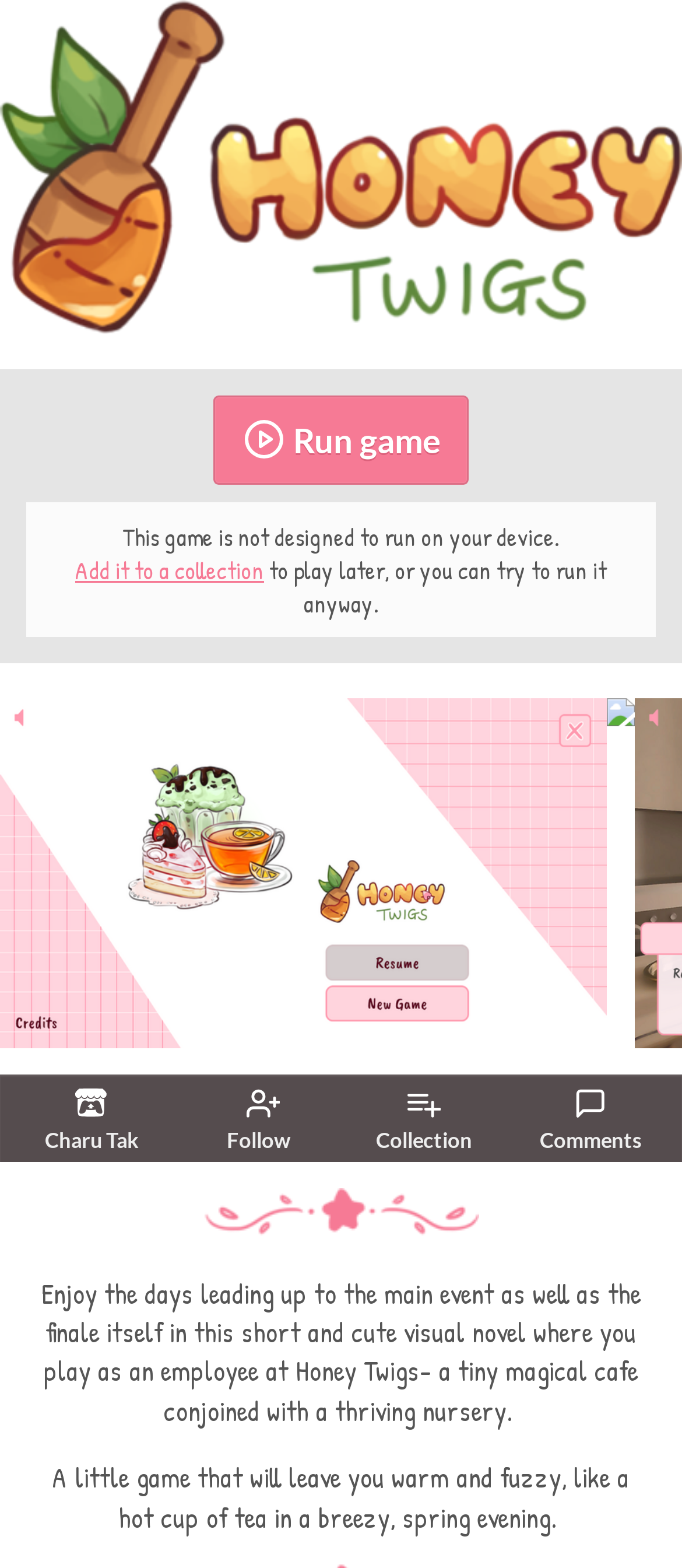Detail the features and information presented on the webpage.

This webpage appears to be a game description page, specifically for a visual novel game called "Honey Twigs". At the top of the page, there is a large image that spans the entire width, displaying the game's title "Honey Twigs". 

Below the title image, there are four links aligned horizontally, each with an accompanying image. The links are "Charu Tak", "Follow", "Collection", and "Comments", and they are positioned from left to right. 

Further down, there is a button labeled "Run game" with an image on its right side. However, there is a warning message above the button stating that the game is not designed to run on the current device. 

To the right of the warning message, there is a link to "Add it to a collection" and a paragraph of text explaining that the user can try to run the game anyway. 

The main content of the page is a descriptive text about the game, which is divided into three paragraphs. The first paragraph explains that the game's protagonist, Honey Twigs, is preparing for an important event in three days. The second paragraph describes the gameplay experience, where the player takes on the role of an employee at a magical cafe and nursery. The third paragraph summarizes the game's atmosphere, comparing it to a warm and fuzzy feeling.

Throughout the page, there are several images scattered, some of which appear to be decorative, while others may be related to the game's content.